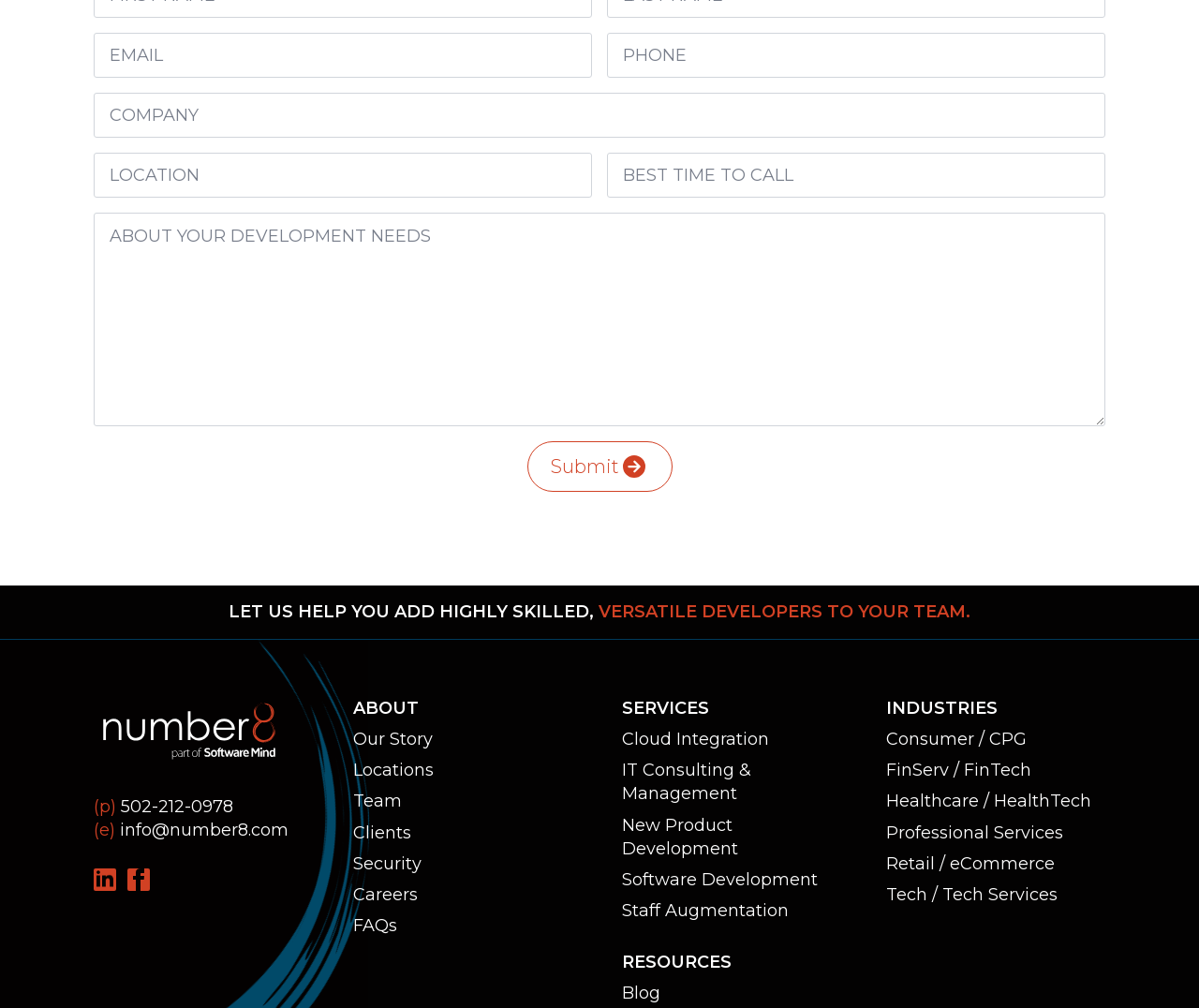Please determine the bounding box coordinates for the element that should be clicked to follow these instructions: "Input company name".

[0.078, 0.092, 0.922, 0.137]